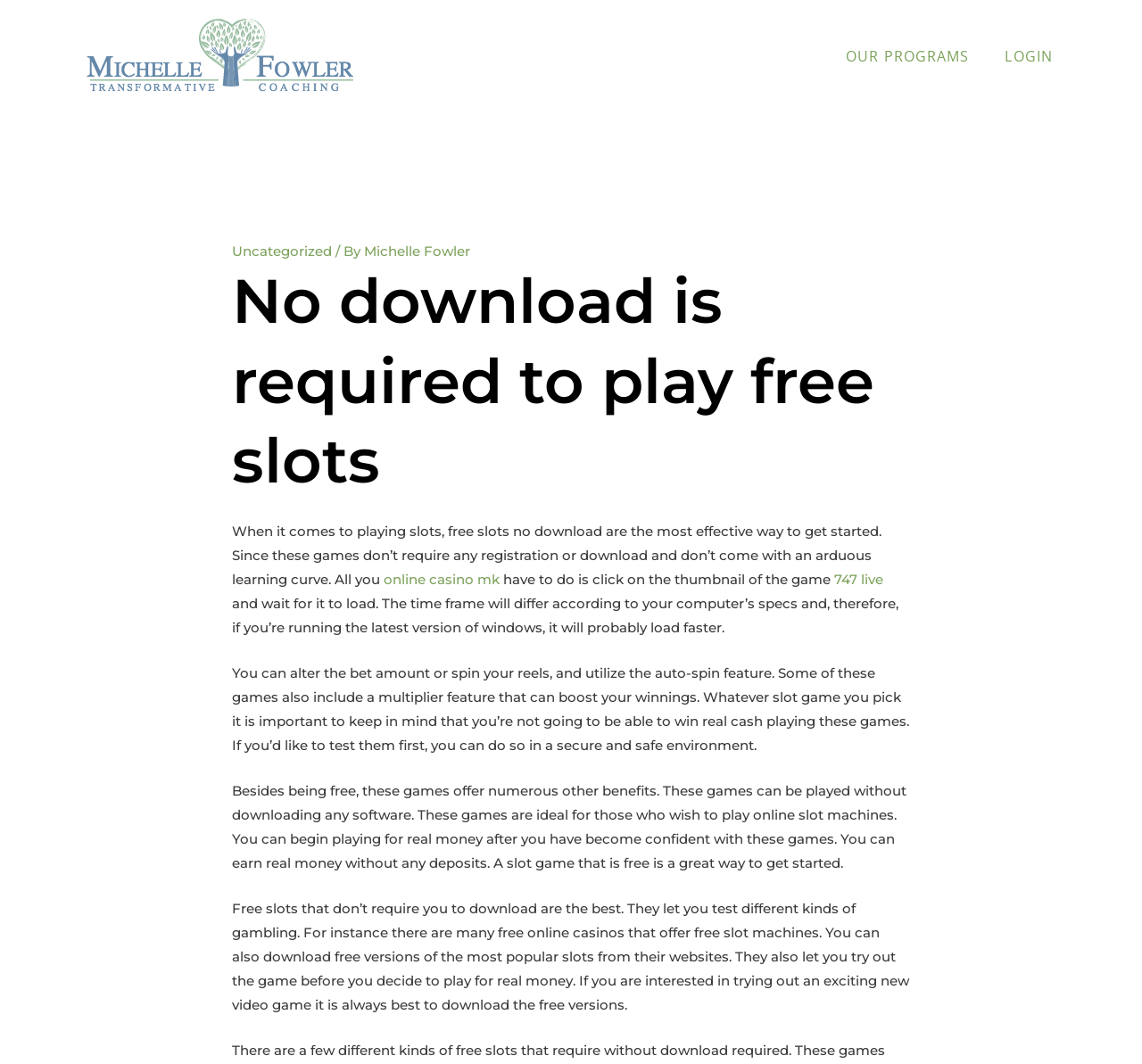What is required to play free slots?
Based on the image, respond with a single word or phrase.

No download